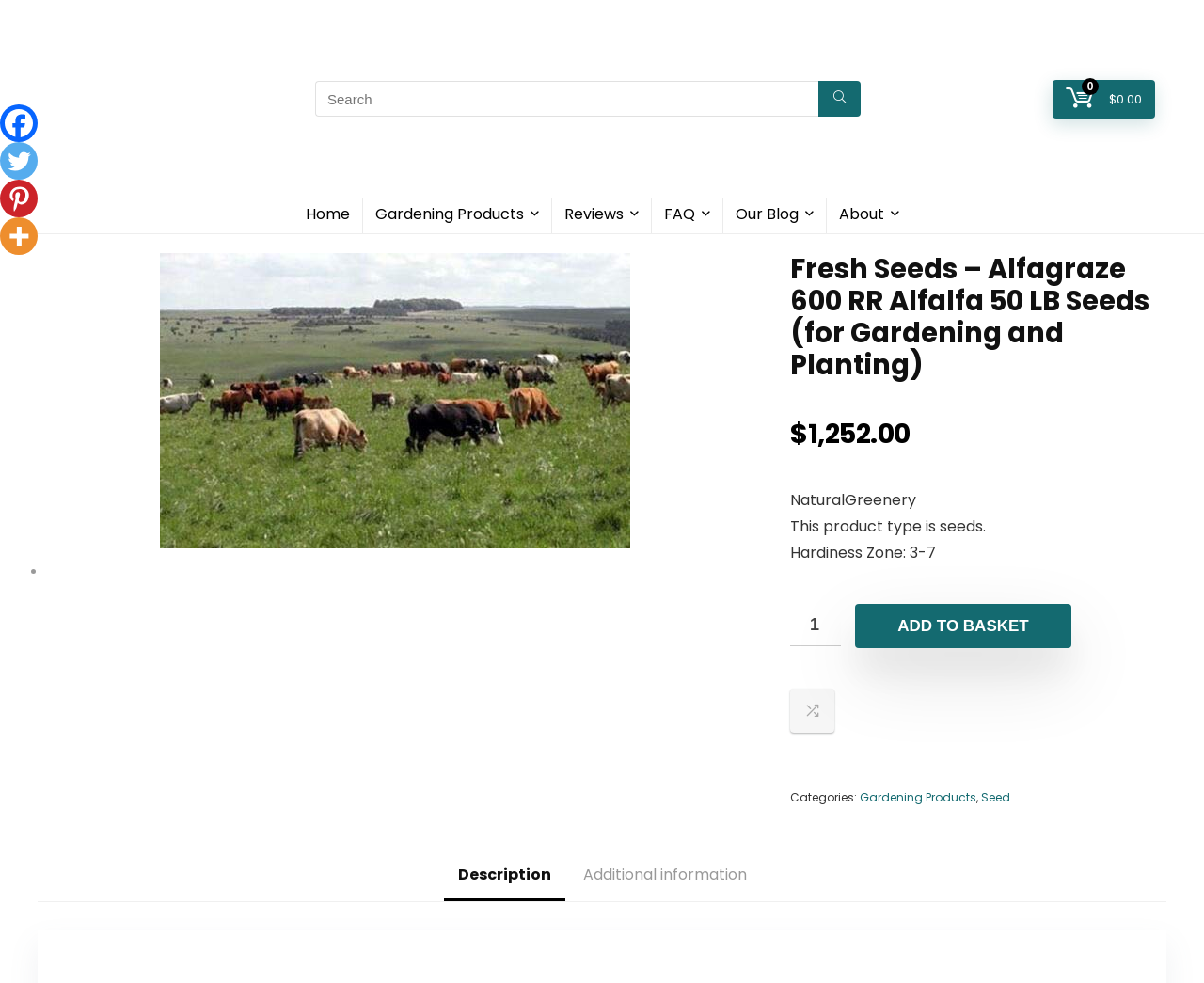Identify the bounding box coordinates of the region that needs to be clicked to carry out this instruction: "Go to Home page". Provide these coordinates as four float numbers ranging from 0 to 1, i.e., [left, top, right, bottom].

[0.243, 0.201, 0.3, 0.237]